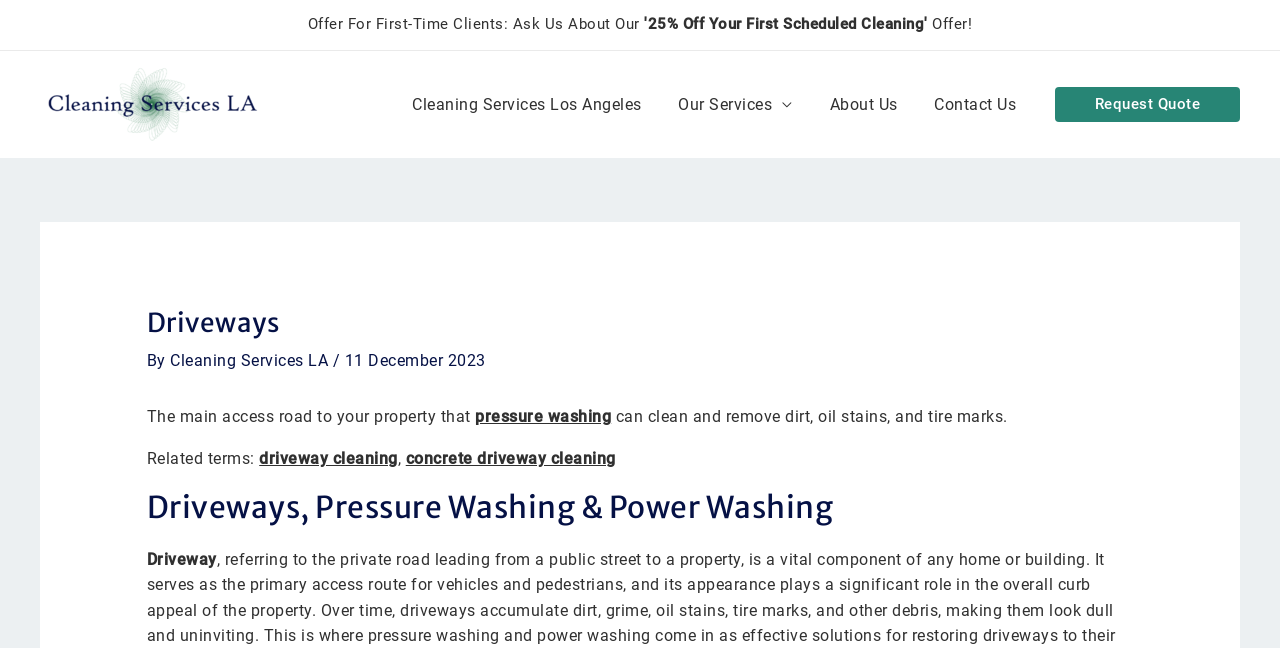Determine the bounding box coordinates of the area to click in order to meet this instruction: "Visit the 'About Us' page".

[0.641, 0.107, 0.719, 0.215]